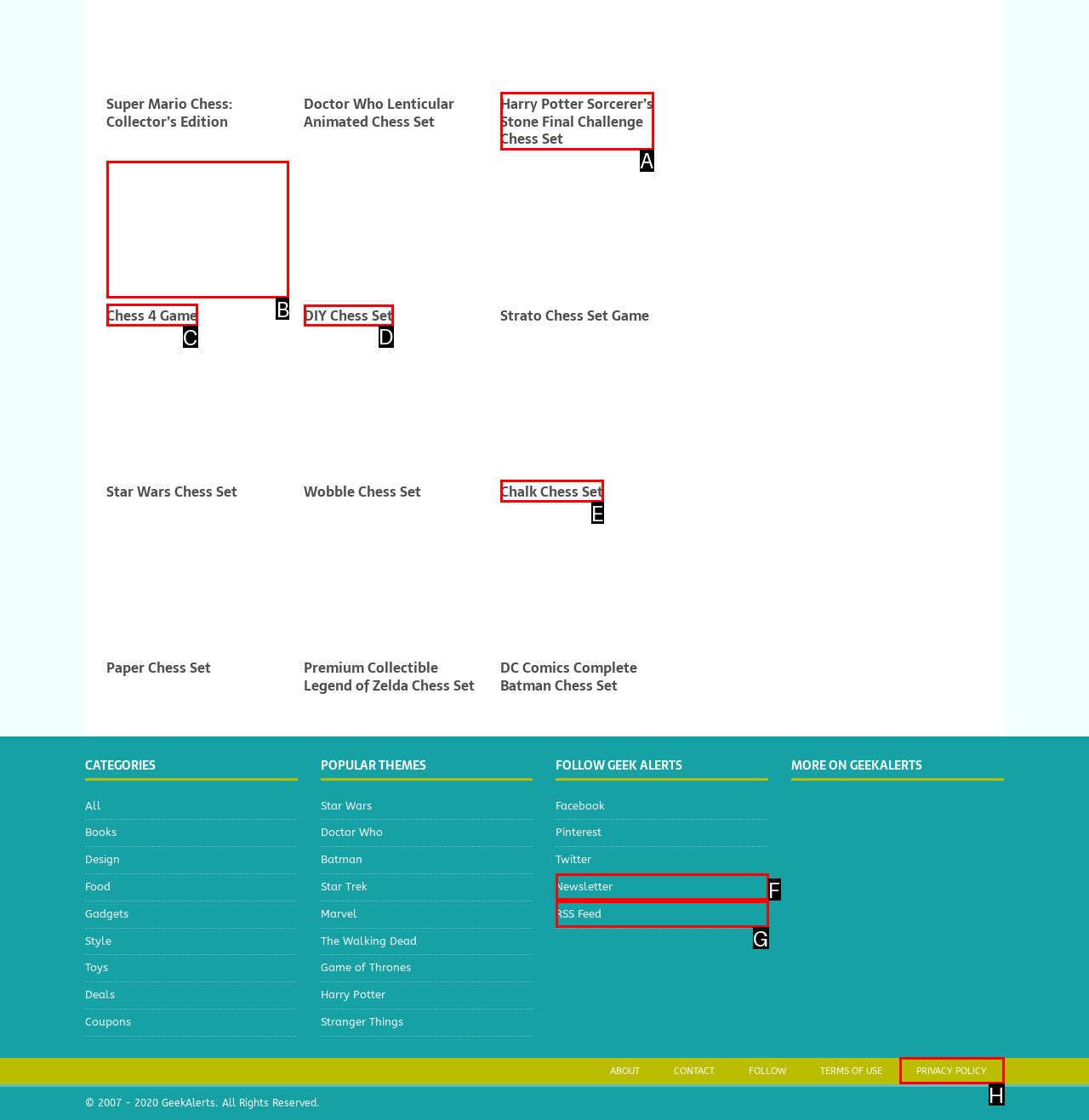Tell me the correct option to click for this task: View DIY Chess Set
Write down the option's letter from the given choices.

D